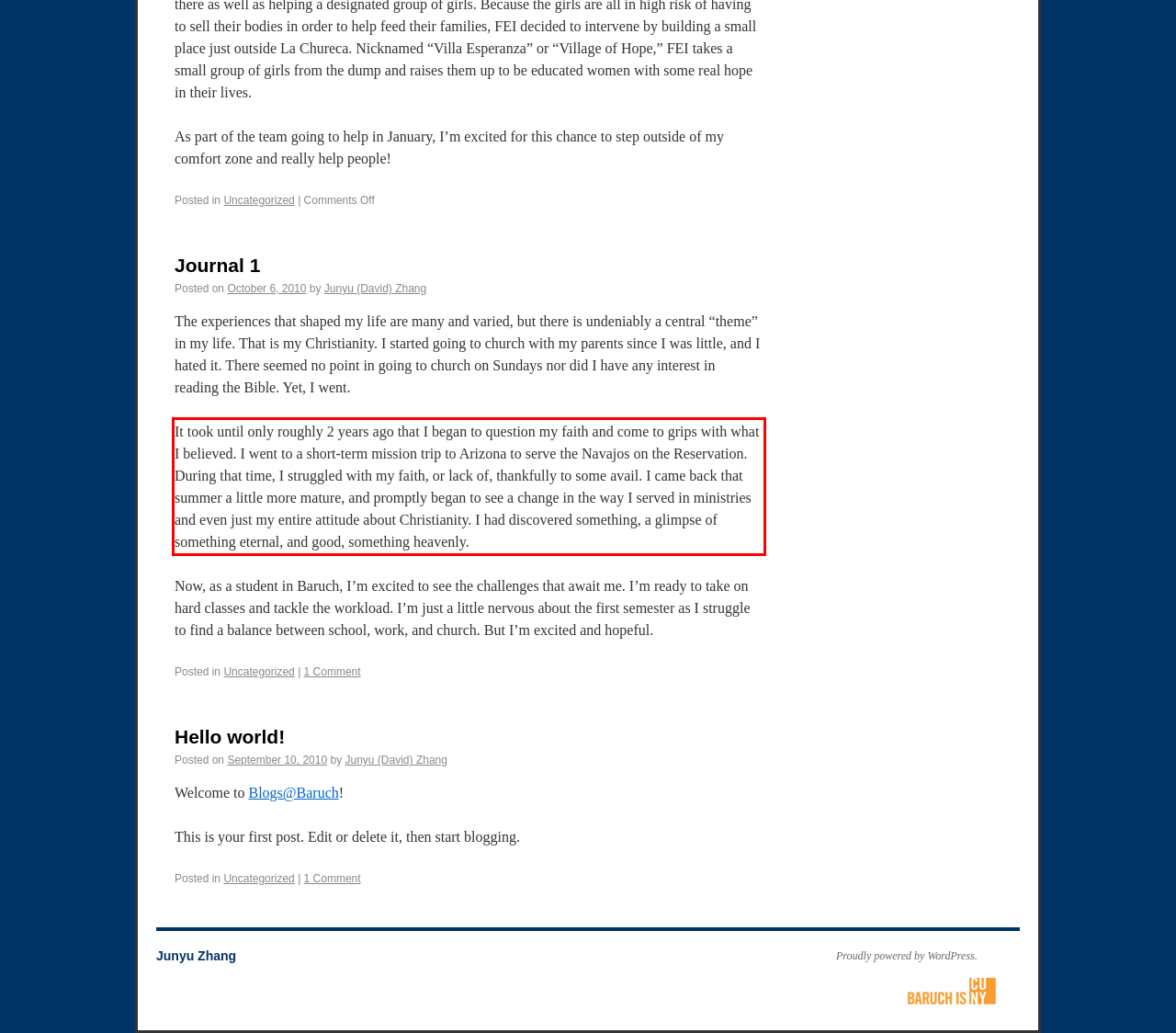Please examine the webpage screenshot containing a red bounding box and use OCR to recognize and output the text inside the red bounding box.

It took until only roughly 2 years ago that I began to question my faith and come to grips with what I believed. I went to a short-term mission trip to Arizona to serve the Navajos on the Reservation. During that time, I struggled with my faith, or lack of, thankfully to some avail. I came back that summer a little more mature, and promptly began to see a change in the way I served in ministries and even just my entire attitude about Christianity. I had discovered something, a glimpse of something eternal, and good, something heavenly.